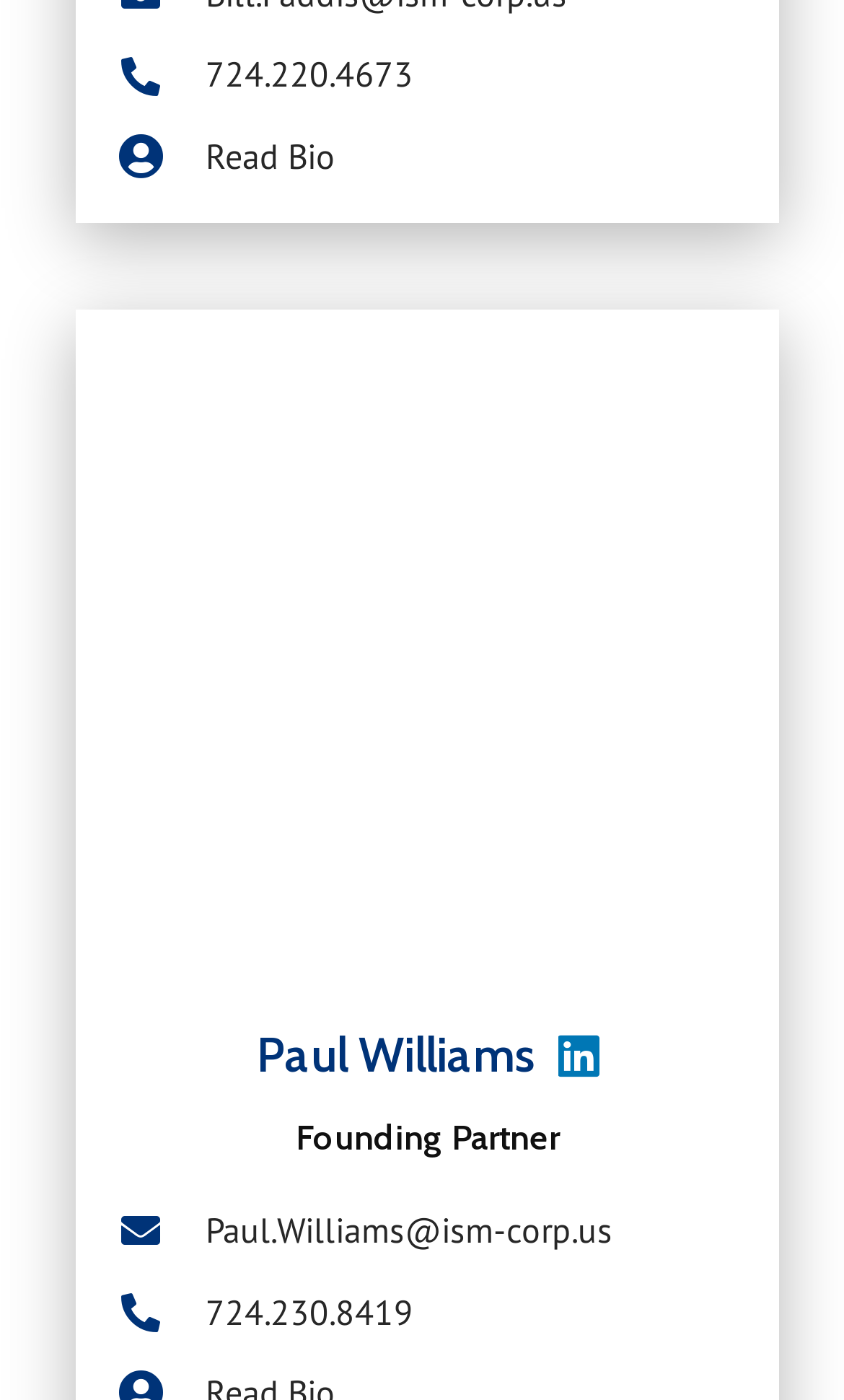What are the phone numbers associated with Paul Williams?
Based on the visual information, provide a detailed and comprehensive answer.

The webpage provides two link elements with the texts '724.220.4673' and '724.230.8419', which appear to be phone numbers associated with Paul Williams.